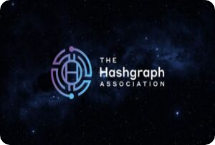Is the background of the image cosmic?
Look at the screenshot and respond with a single word or phrase.

Yes